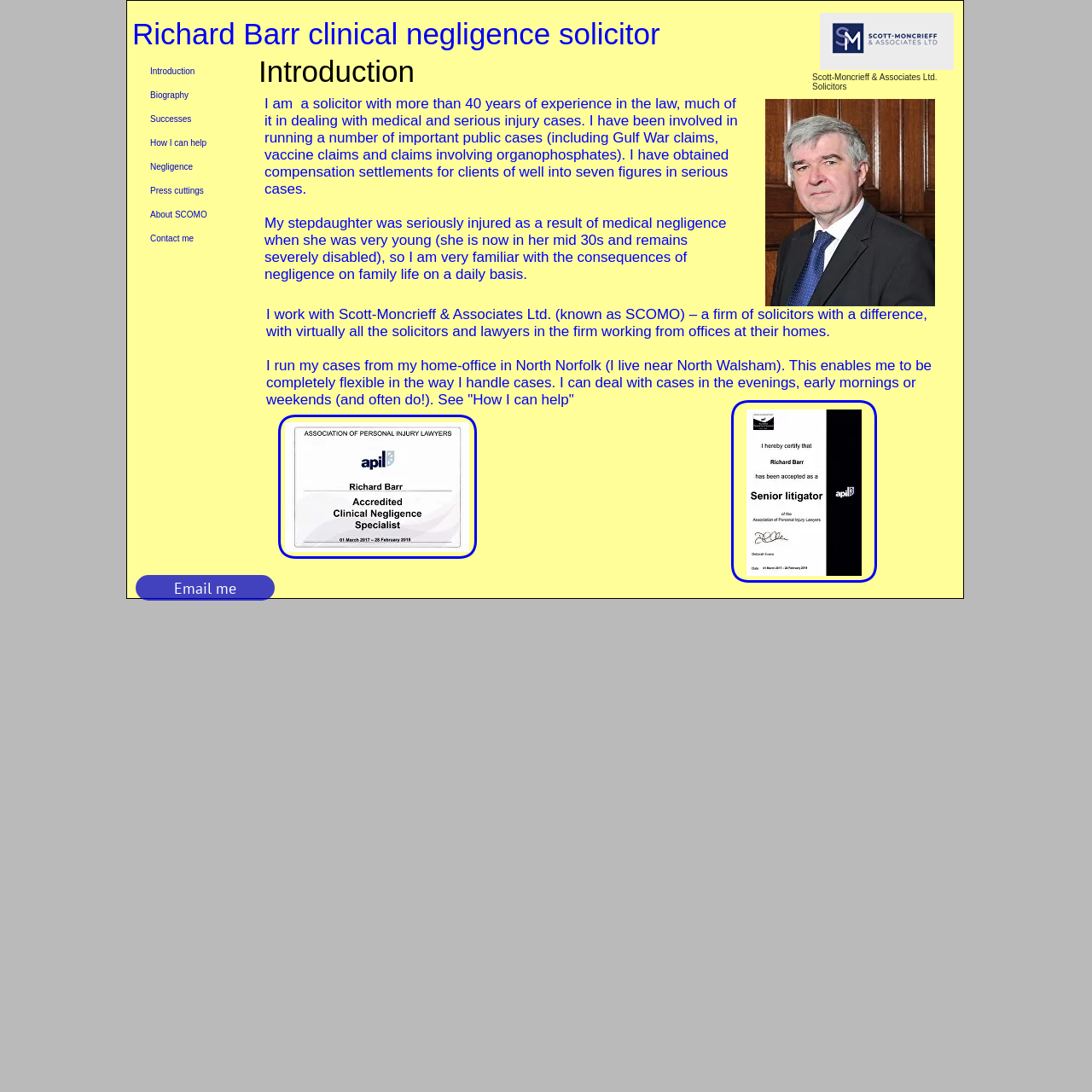Predict the bounding box coordinates for the UI element described as: "Press cuttings". The coordinates should be four float numbers between 0 and 1, presented as [left, top, right, bottom].

[0.121, 0.164, 0.203, 0.185]